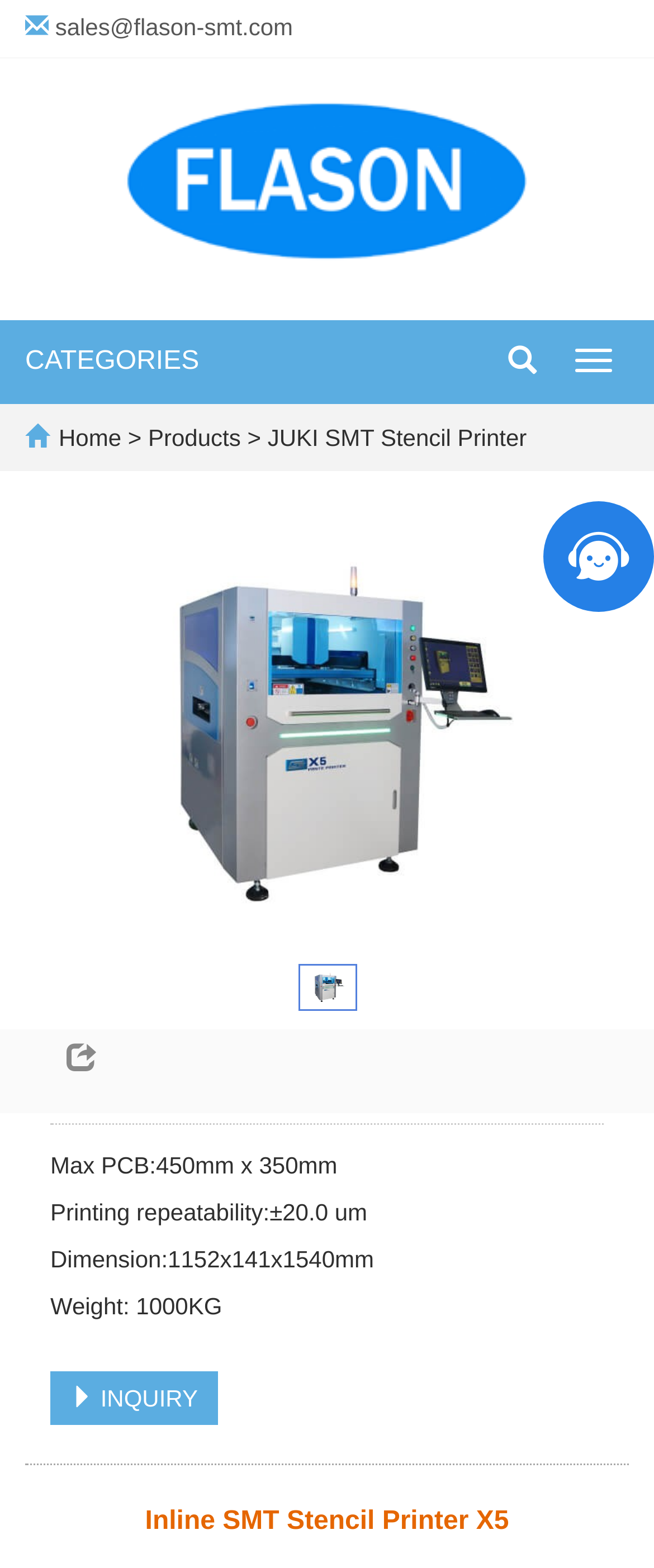Please mark the bounding box coordinates of the area that should be clicked to carry out the instruction: "Make an inquiry".

[0.077, 0.875, 0.333, 0.909]